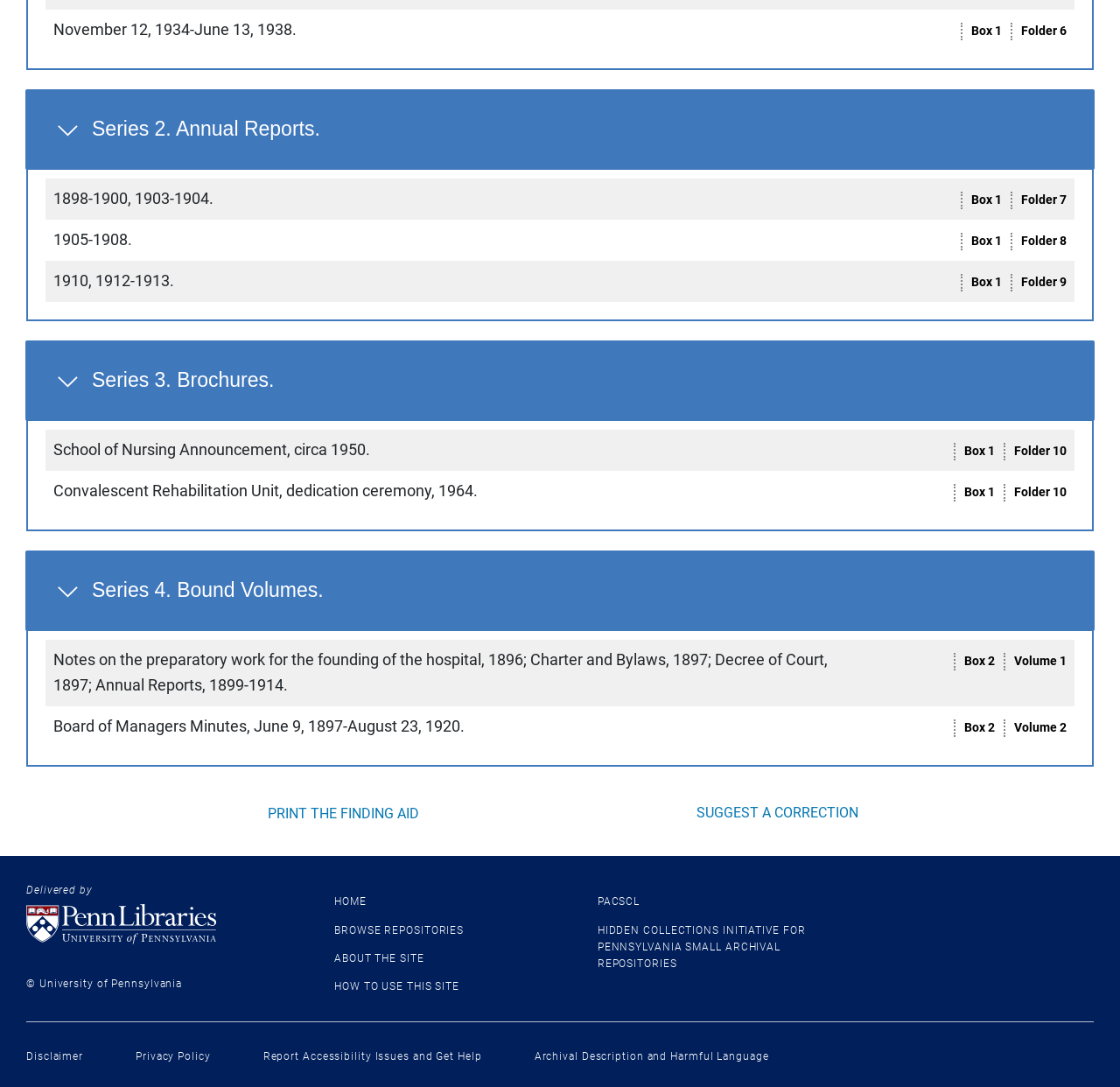Answer the question below using just one word or a short phrase: 
What is the title of the brochure in Folder 10?

School of Nursing Announcement